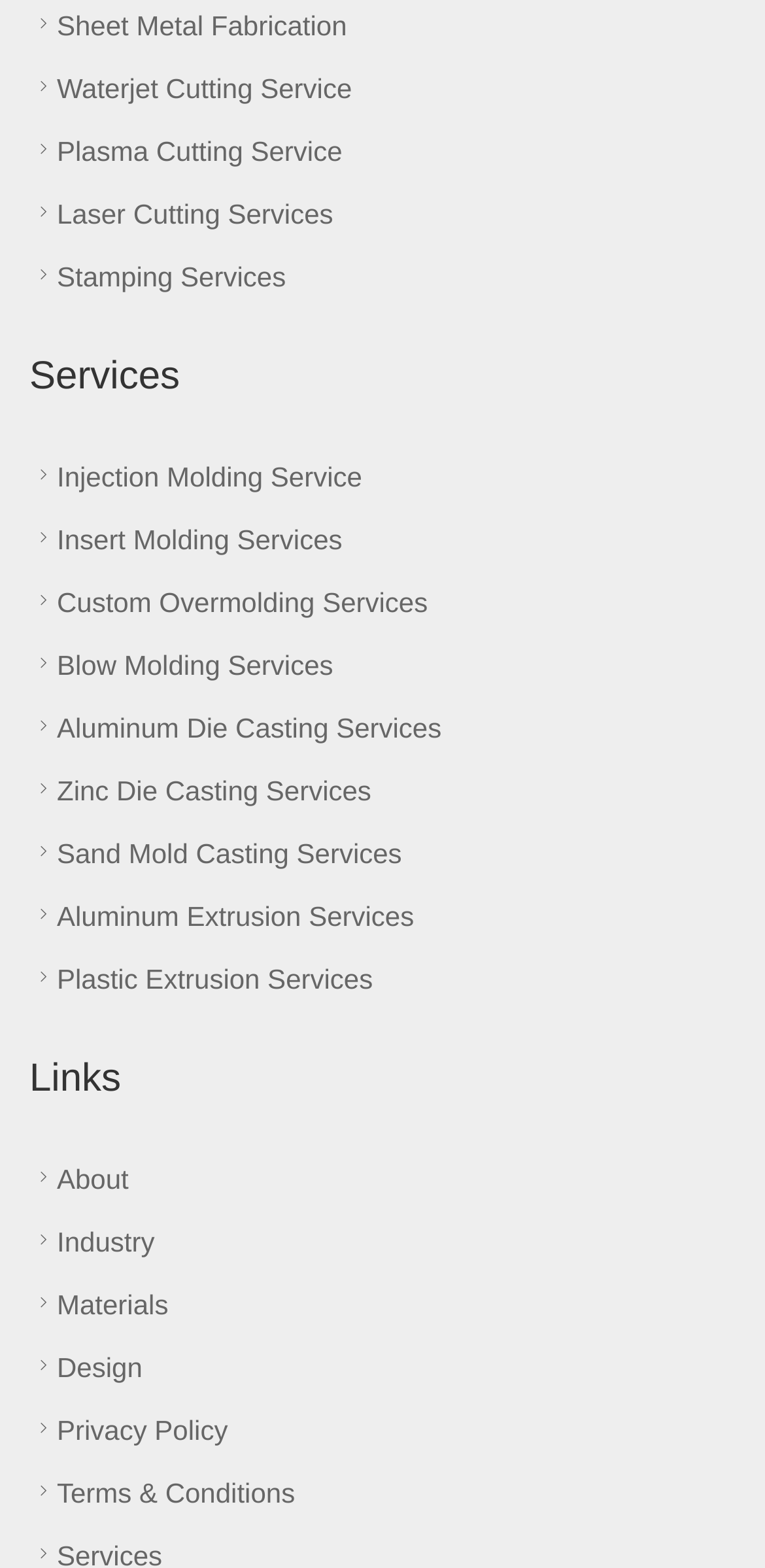Identify the bounding box for the given UI element using the description provided. Coordinates should be in the format (top-left x, top-left y, bottom-right x, bottom-right y) and must be between 0 and 1. Here is the description: Stamping Services

[0.038, 0.166, 0.374, 0.186]